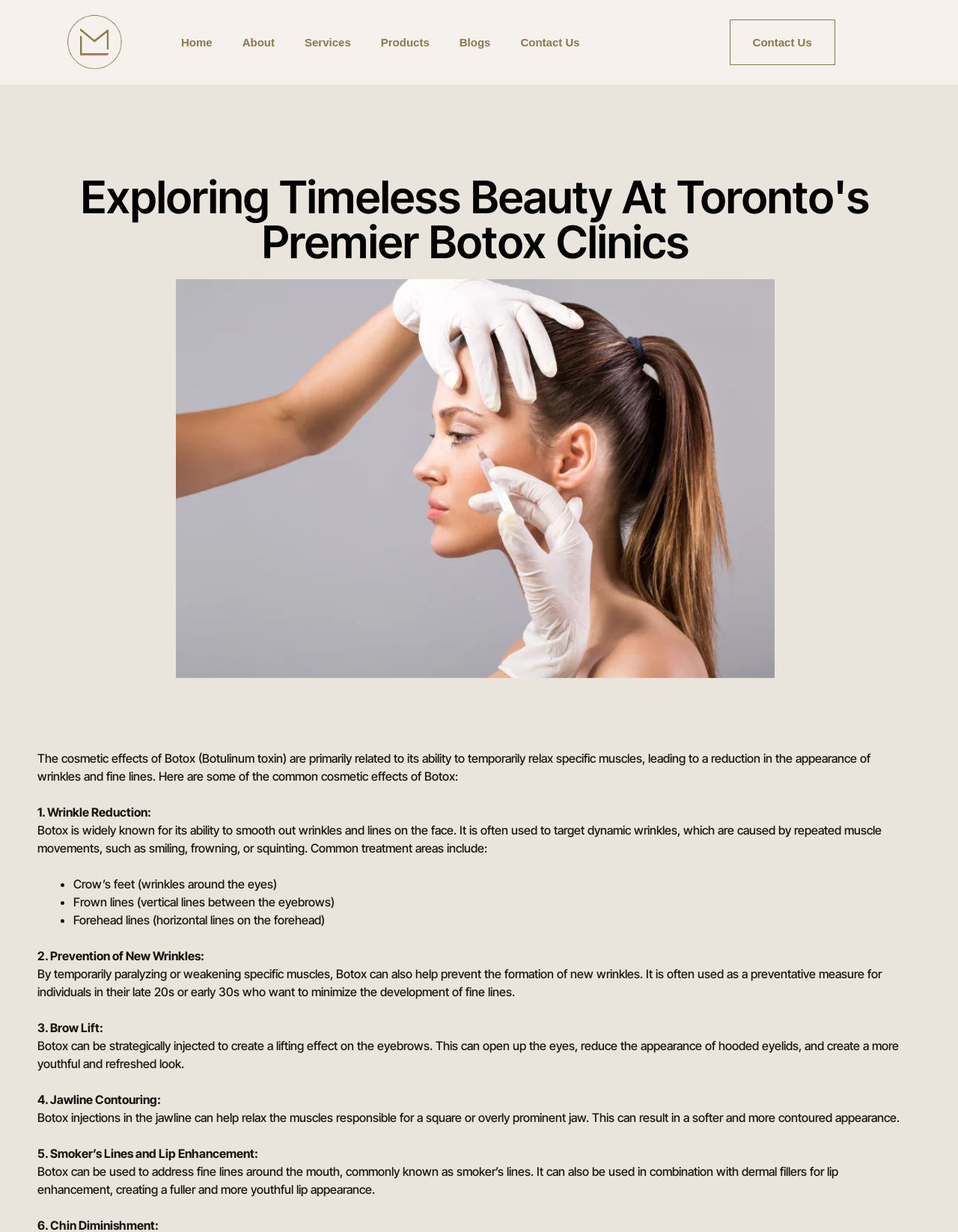Detail the various sections and features of the webpage.

The webpage is about Toronto's premier Botox clinics, focusing on timeless beauty and innovative treatments. At the top, there is a navigation menu with links to "Home", "About", "Services", "Products", "Blogs", and "Contact Us". 

Below the navigation menu, there is a heading that reads "Exploring Timeless Beauty At Toronto's Premier Botox Clinics". Next to the heading, there is an image of a Botox clinic in Toronto. 

The main content of the webpage is divided into sections, each describing the cosmetic effects of Botox. The first section explains how Botox can temporarily relax specific muscles, leading to a reduction in the appearance of wrinkles and fine lines. 

Below this introduction, there are five sections, each with a numbered title and a brief description. The first section is about wrinkle reduction, listing common treatment areas such as crow's feet, frown lines, and forehead lines. 

The second section discusses how Botox can prevent the formation of new wrinkles by temporarily paralyzing or weakening specific muscles. The third section explains how Botox can create a lifting effect on the eyebrows, opening up the eyes and creating a more youthful look. 

The fourth section is about jawline contouring, where Botox injections can help relax the muscles responsible for a square or overly prominent jaw. The fifth and final section discusses how Botox can address fine lines around the mouth and be used for lip enhancement.